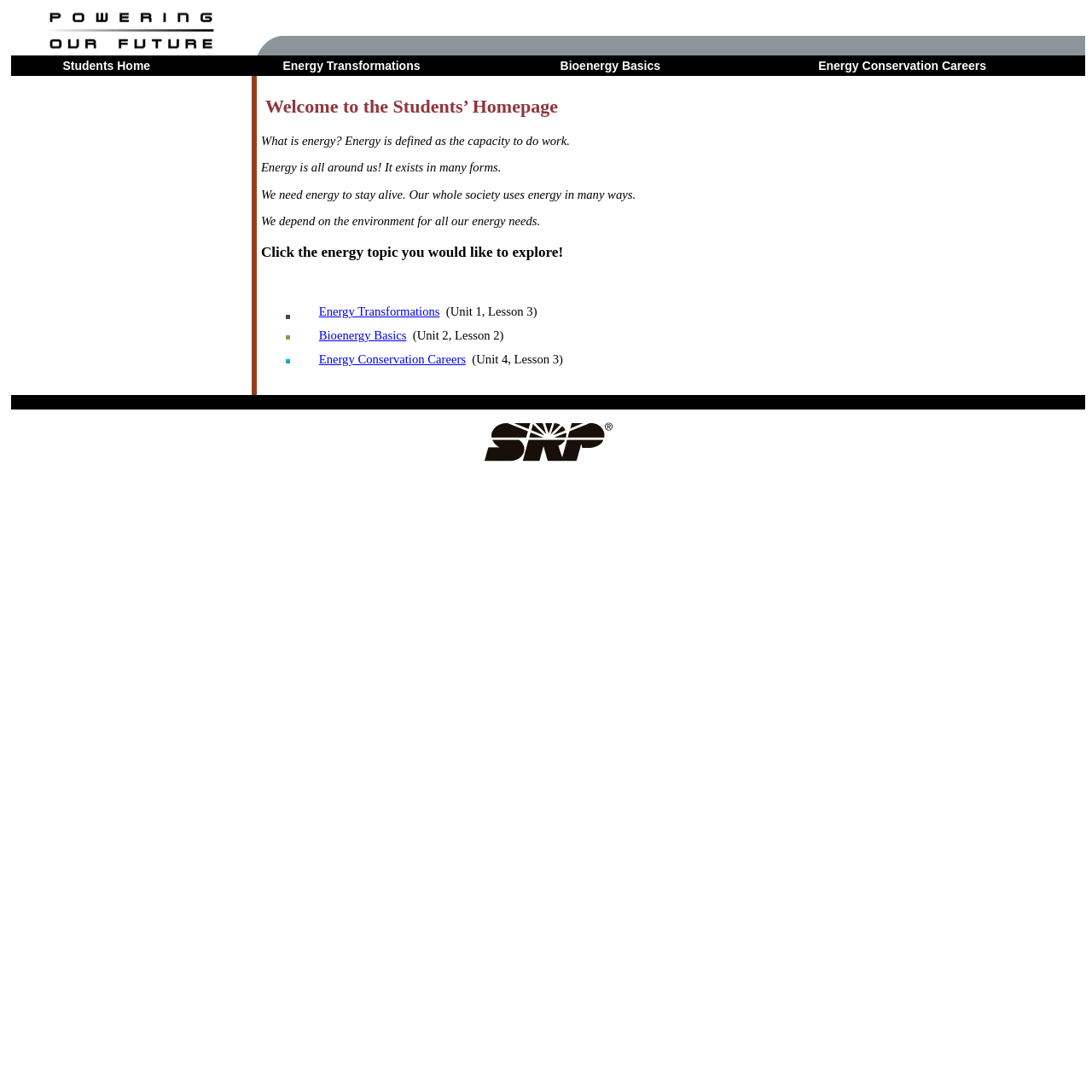Analyze the image and give a detailed response to the question:
What is the purpose of the webpage?

The purpose of the webpage is to educate students about energy and its various aspects. The webpage provides an introduction to energy, its definition, and lists various energy-related topics that students can explore to gain a deeper understanding of the subject.